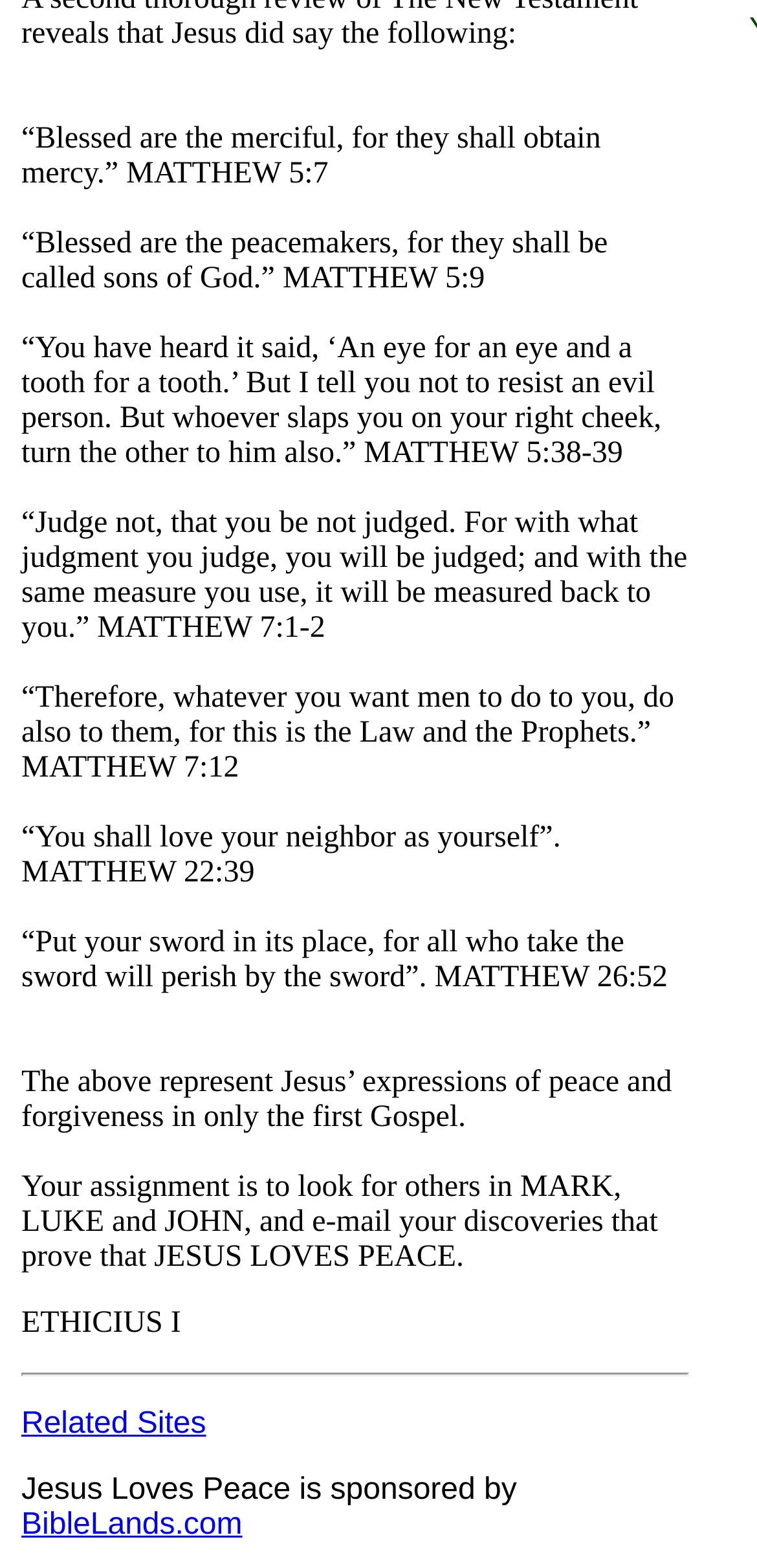Find the bounding box coordinates for the element described here: "Related Sites".

[0.028, 0.898, 0.272, 0.919]